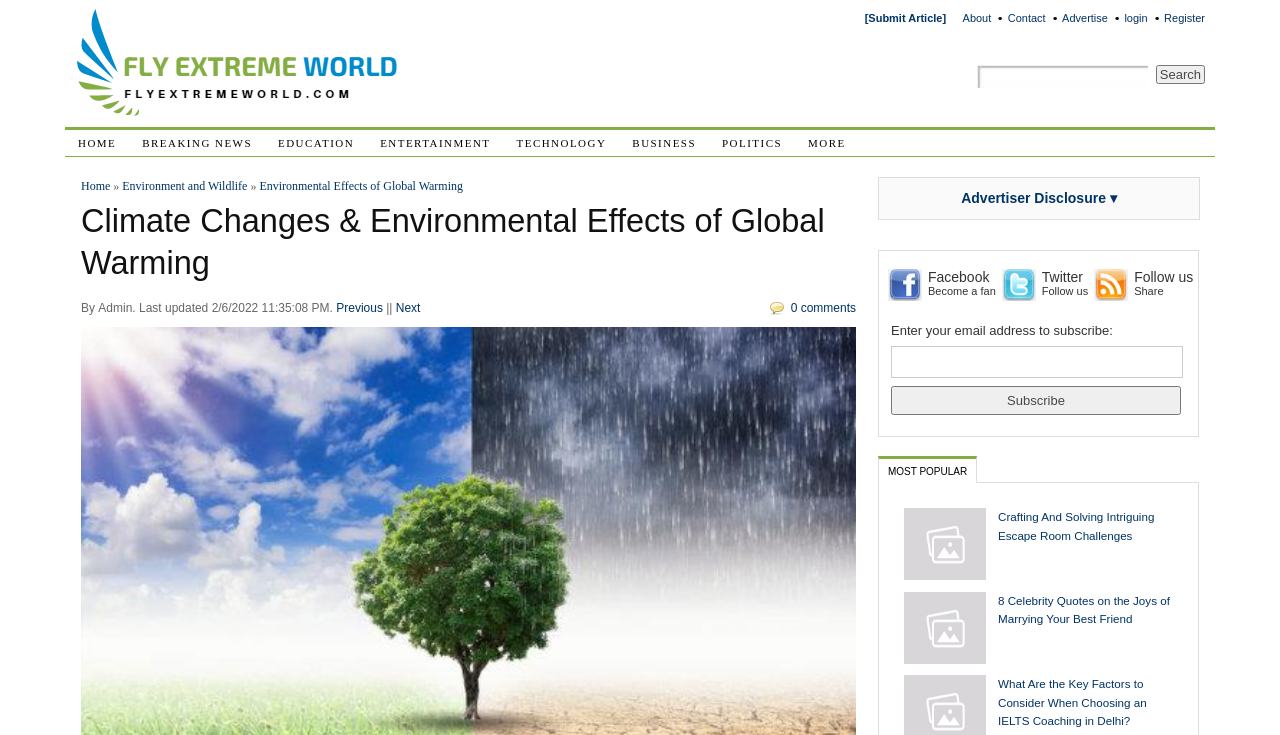Identify the bounding box coordinates for the UI element described as follows: "Advertiser Disclosure ▾". Ensure the coordinates are four float numbers between 0 and 1, formatted as [left, top, right, bottom].

[0.751, 0.258, 0.873, 0.28]